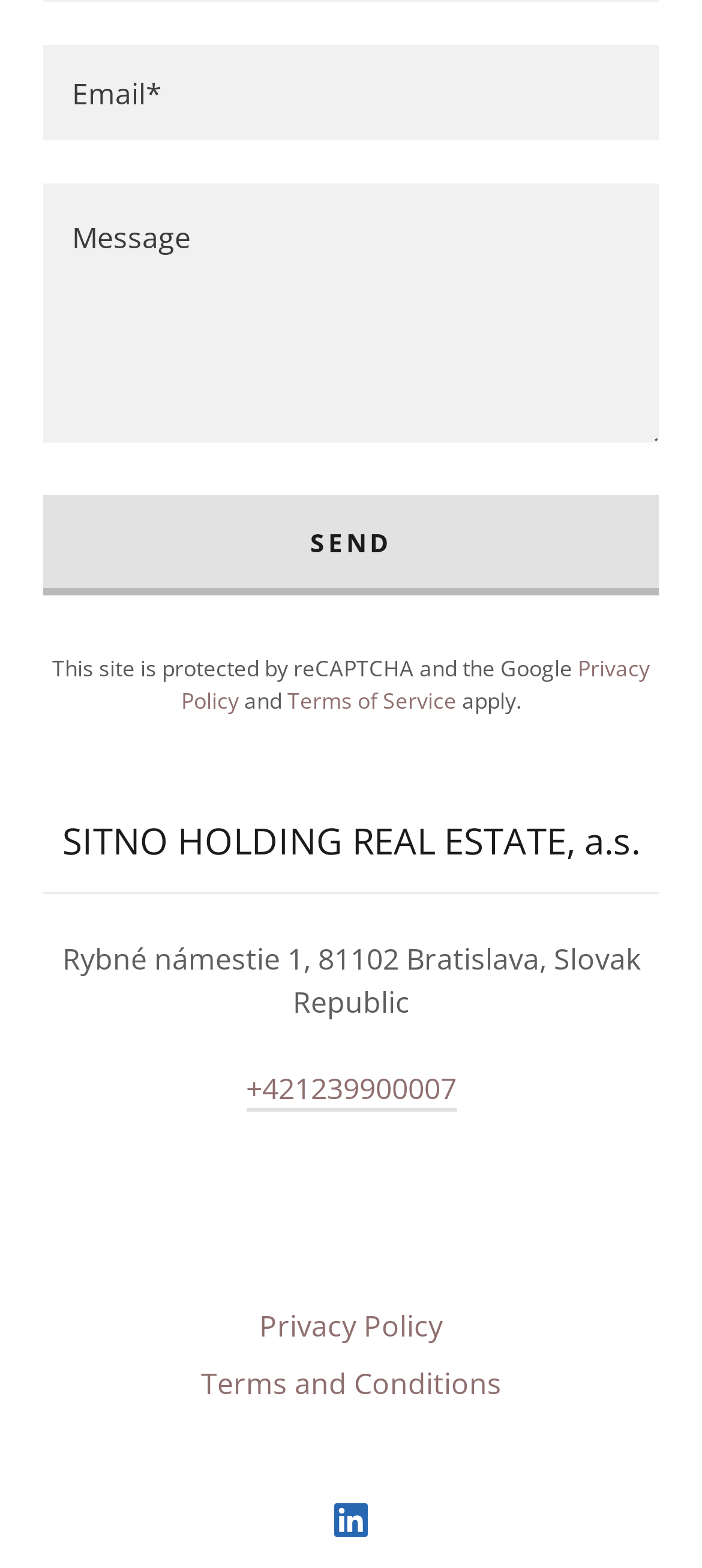Please identify the bounding box coordinates of the area I need to click to accomplish the following instruction: "Click SEND".

[0.062, 0.315, 0.938, 0.38]